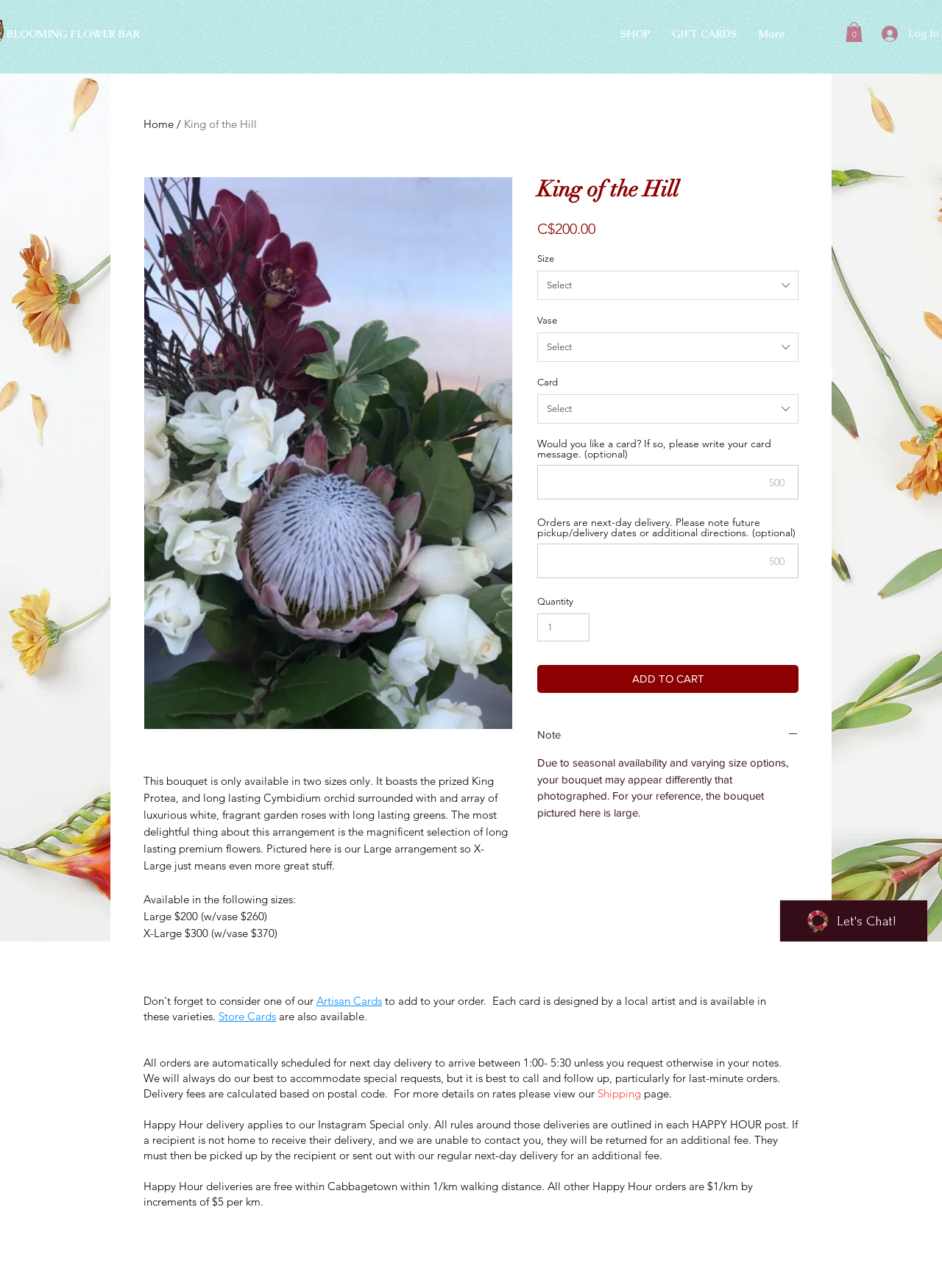What is the purpose of the 'ADD TO CART' button?
Please answer the question with a single word or phrase, referencing the image.

Add the bouquet to the cart